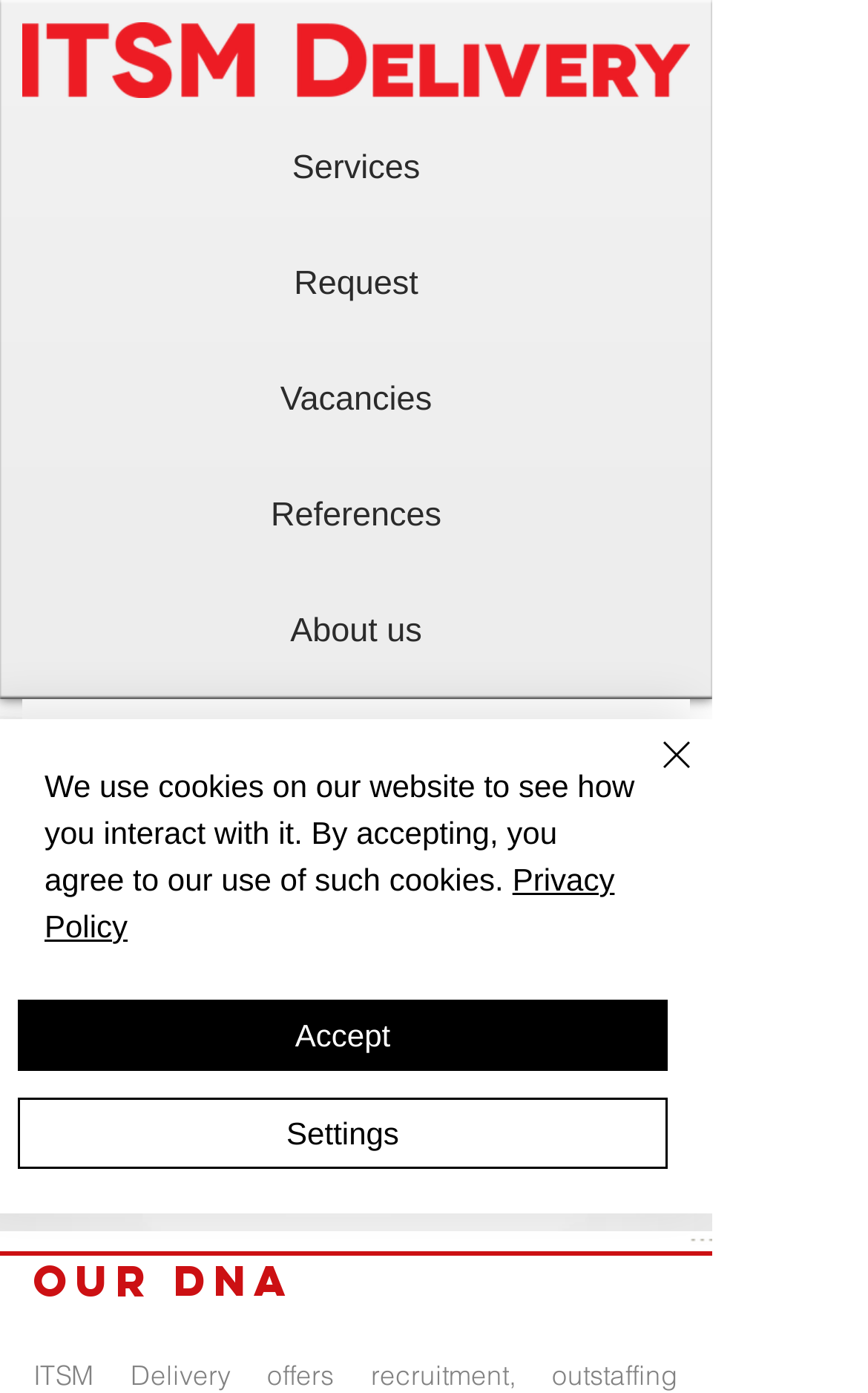Please locate the bounding box coordinates of the element that should be clicked to achieve the given instruction: "browse vacancies".

[0.205, 0.253, 0.615, 0.32]